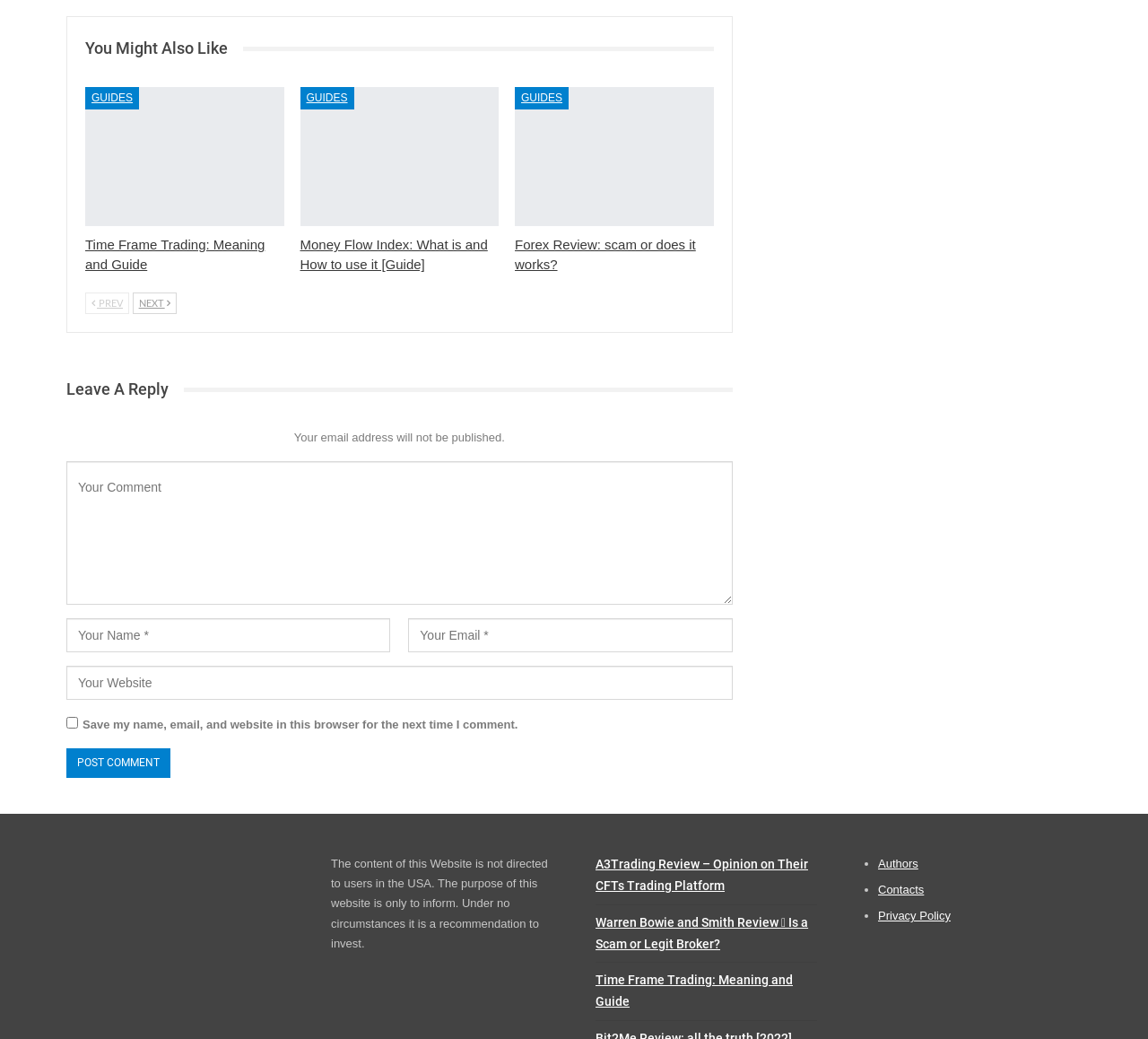Examine the screenshot and answer the question in as much detail as possible: What type of content is available in the 'GUIDES' section?

The 'GUIDES' section is located near the top of the webpage, and it contains links to various guides related to trading, such as 'Time Frame Trading: Meaning and Guide' and 'Money Flow Index: What is and How to use it [Guide]'. The guides appear to be related to financial markets and trading strategies.